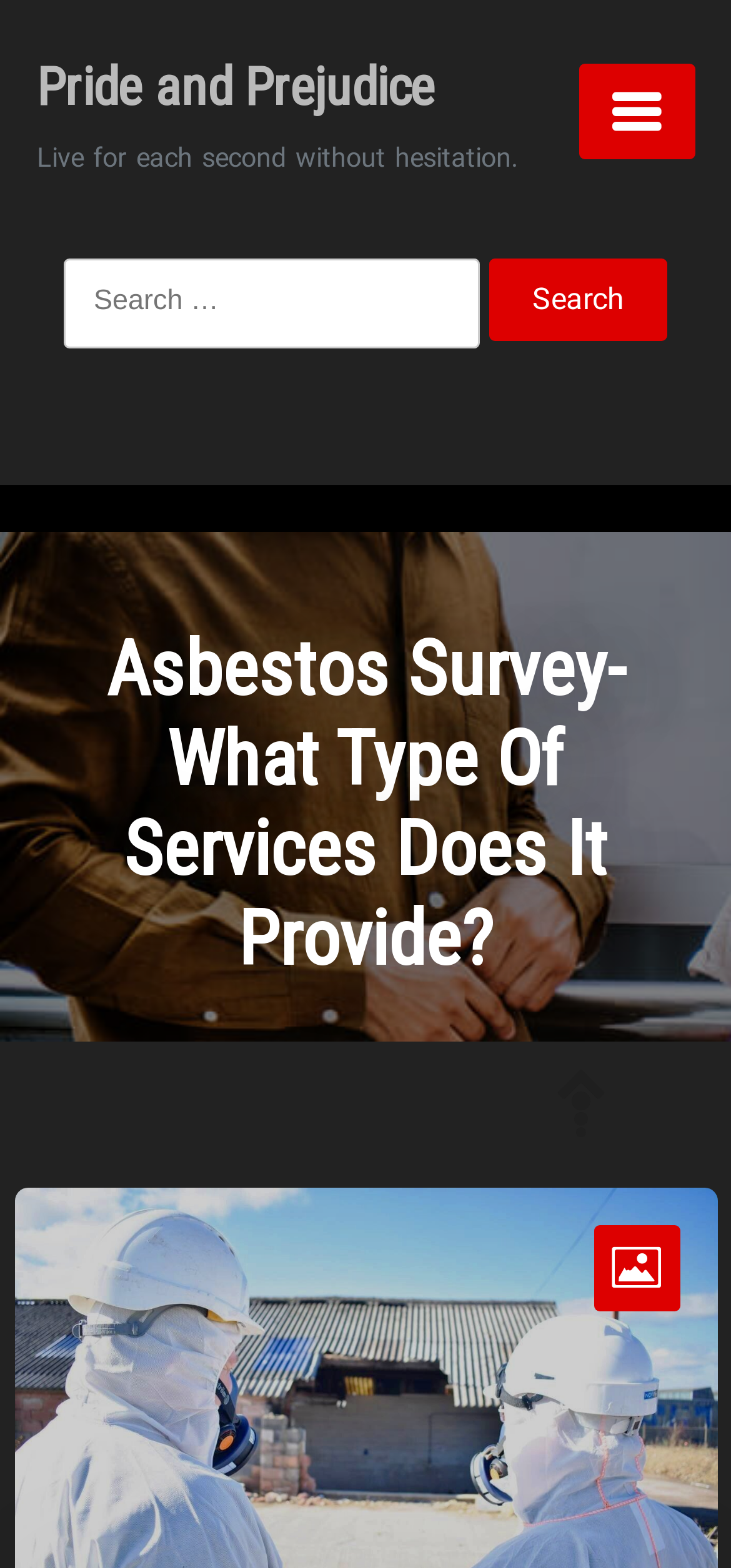Is there a link to another webpage on the top-right corner?
Using the image, provide a concise answer in one word or a short phrase.

Yes